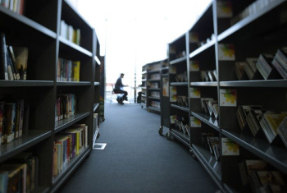What is the atmosphere of the library?
Use the image to answer the question with a single word or phrase.

cozy